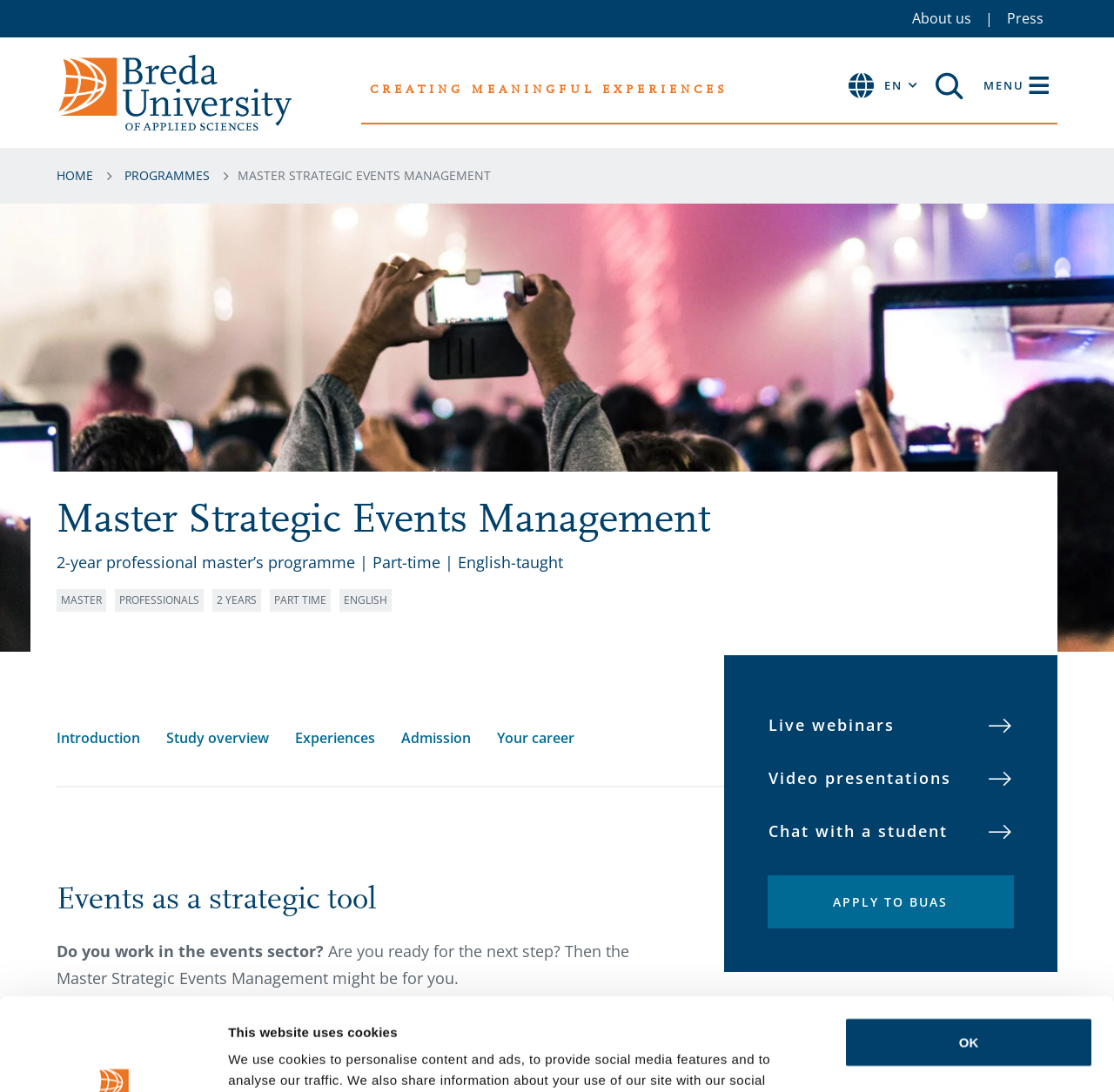Determine the coordinates of the bounding box that should be clicked to complete the instruction: "Search for something". The coordinates should be represented by four float numbers between 0 and 1: [left, top, right, bottom].

[0.84, 0.06, 0.876, 0.098]